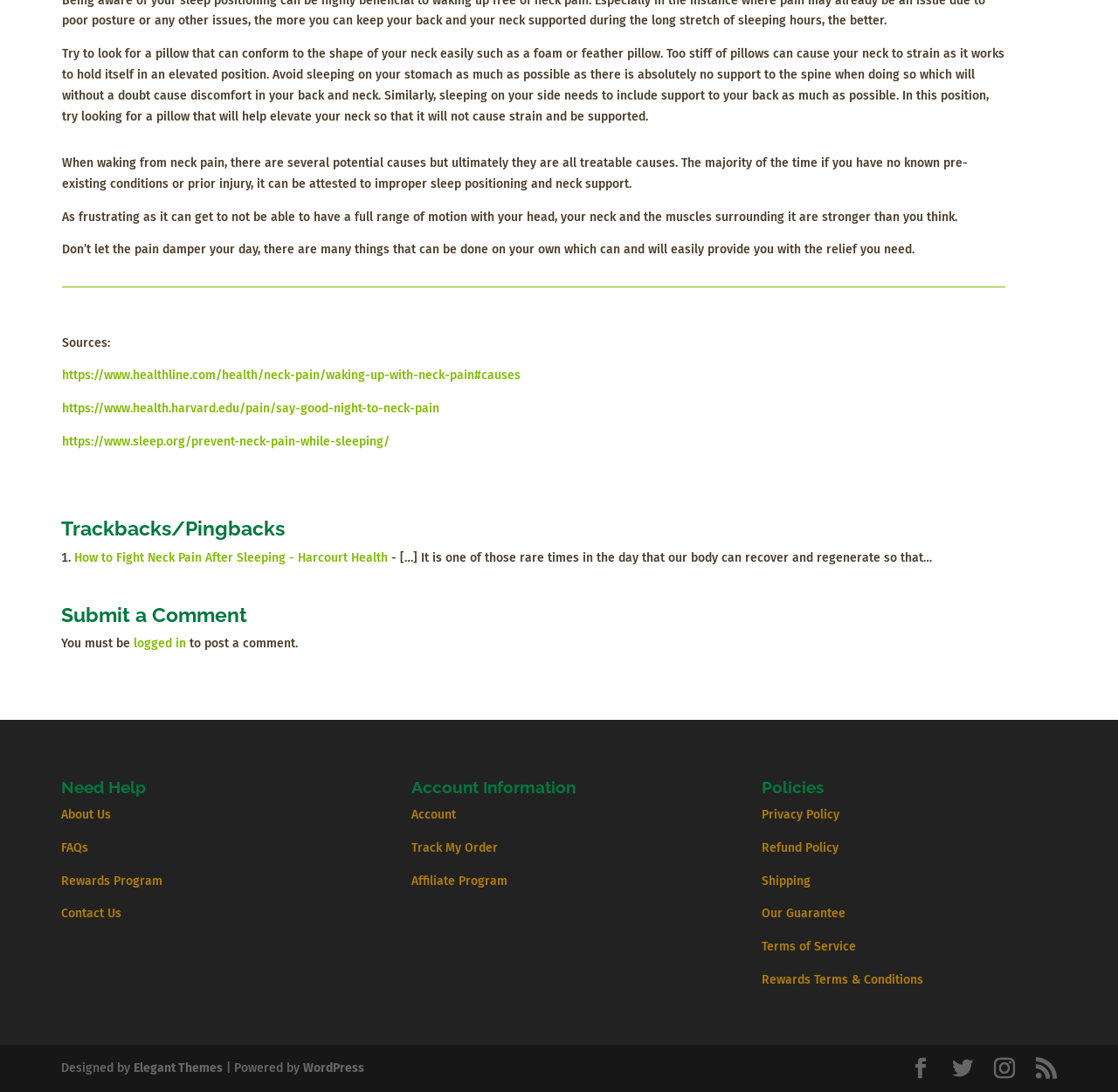What is the purpose of the links under 'Sources'?
Look at the image and answer with only one word or phrase.

provide additional information